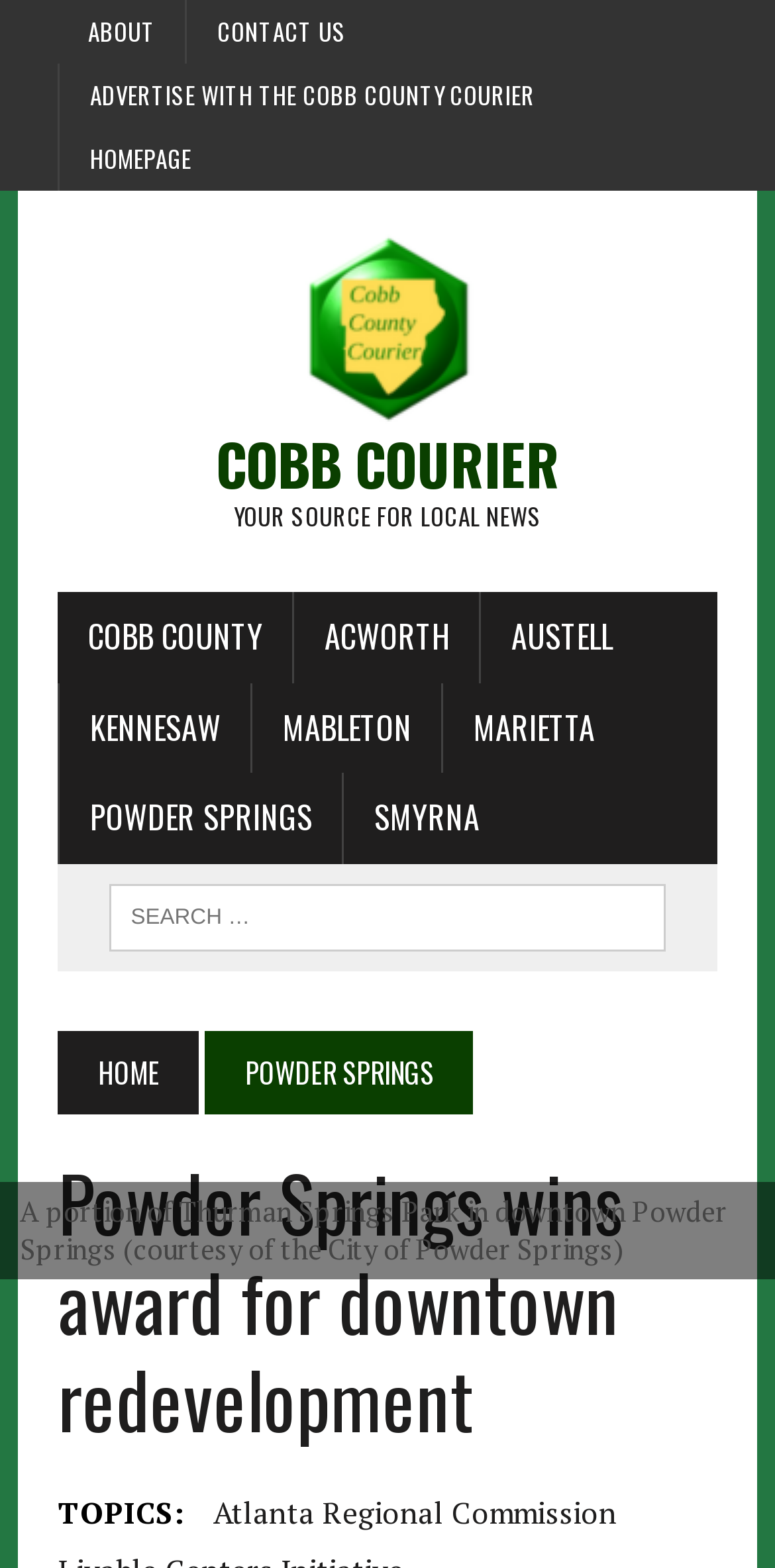Locate the bounding box coordinates of the area that needs to be clicked to fulfill the following instruction: "read Powder Springs news". The coordinates should be in the format of four float numbers between 0 and 1, namely [left, top, right, bottom].

[0.265, 0.657, 0.611, 0.711]